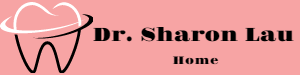Look at the image and answer the question in detail:
Where is Dr. Sharon Lau based?

The caption explicitly states that Dr. Sharon Lau is based in Thunder Bay, Ontario, which is a city located in the province of Ontario, Canada.